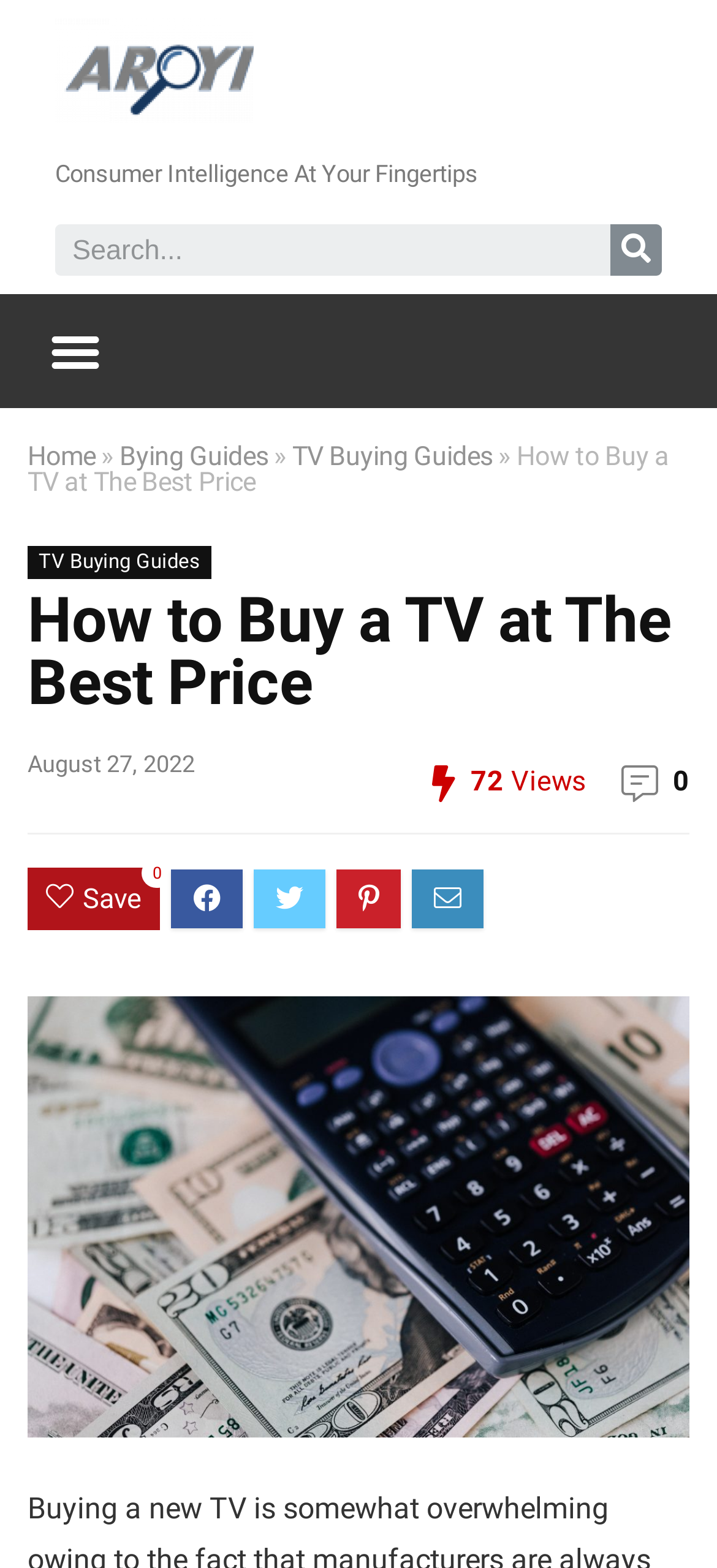Indicate the bounding box coordinates of the element that must be clicked to execute the instruction: "Click the Save button". The coordinates should be given as four float numbers between 0 and 1, i.e., [left, top, right, bottom].

[0.115, 0.563, 0.197, 0.584]